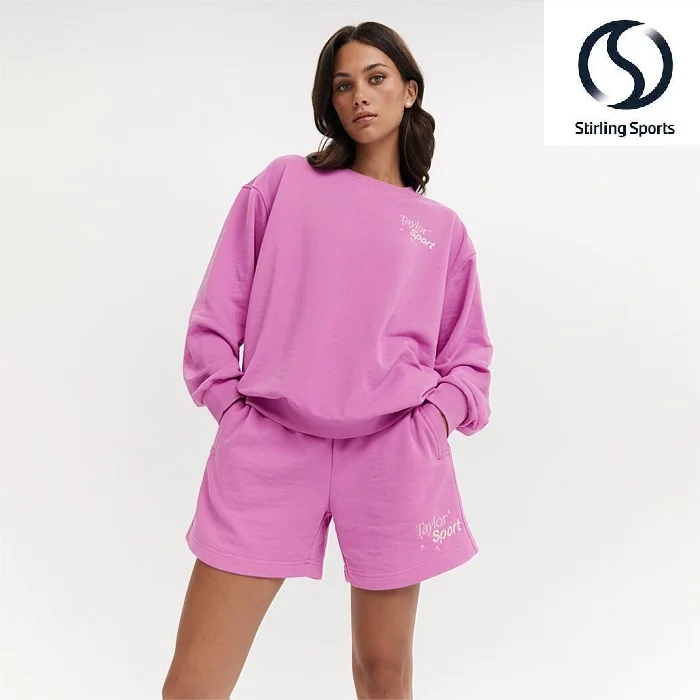What is the brand affiliation indicated in the top right corner?
Look at the image and respond with a one-word or short phrase answer.

Stirling Sports